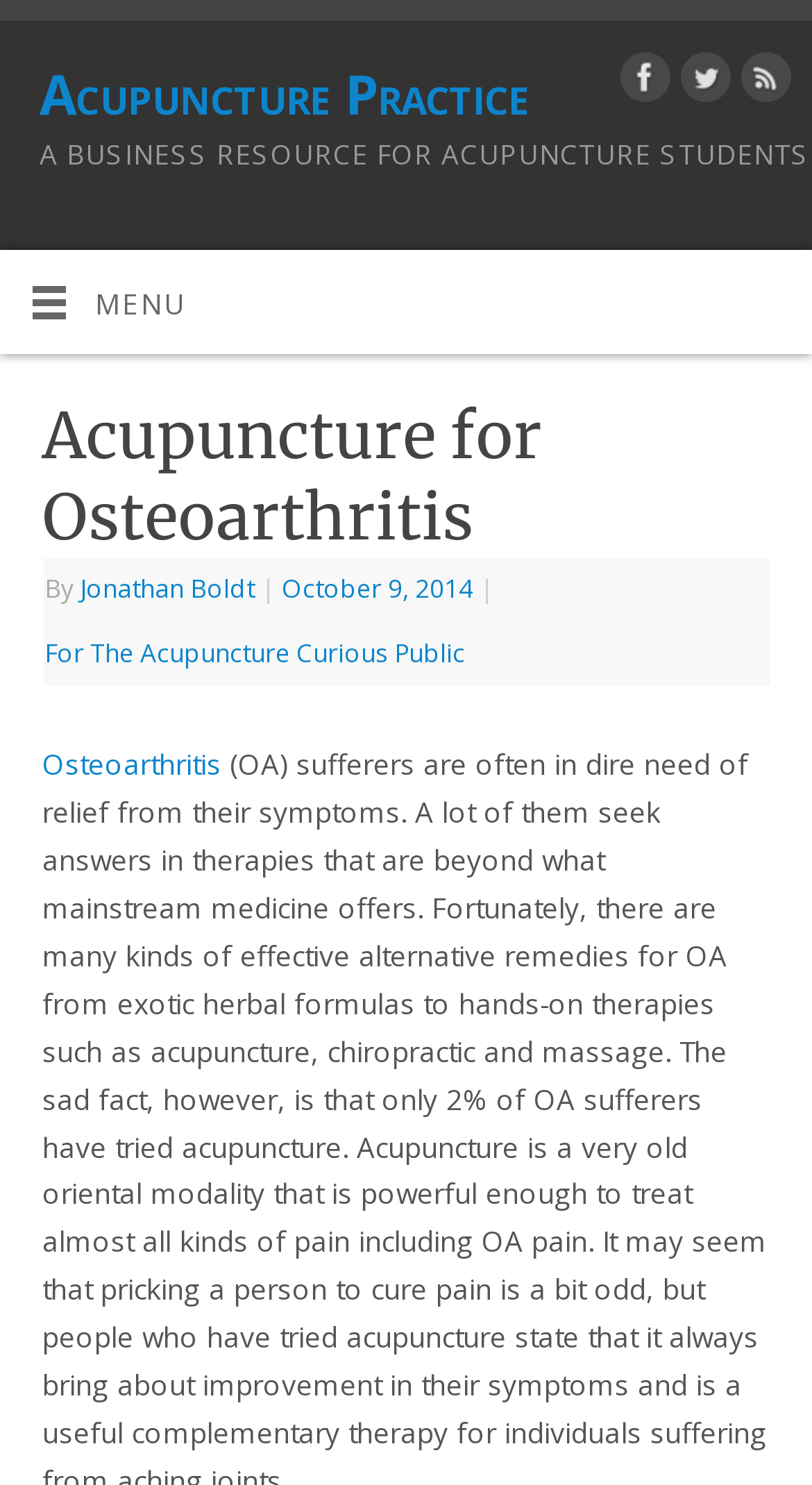Please provide a one-word or phrase answer to the question: 
Who wrote the article 'Acupuncture for Osteoarthritis'?

Jonathan Boldt